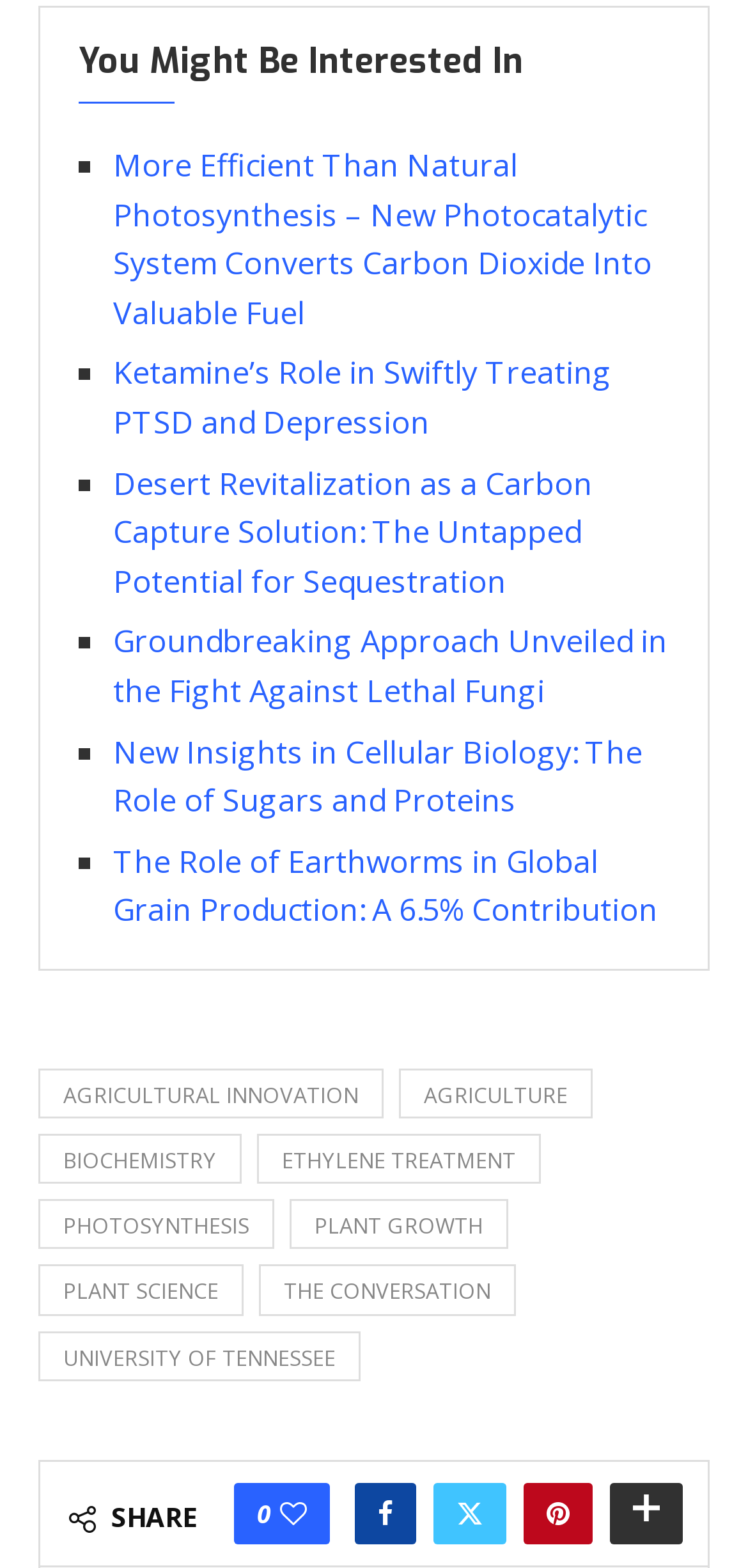What is the purpose of the 'SHARE' button?
Provide an in-depth and detailed explanation in response to the question.

The 'SHARE' button is provided to allow users to share the post on various social media platforms, such as Facebook and Twitter, or to expand the sharing options.